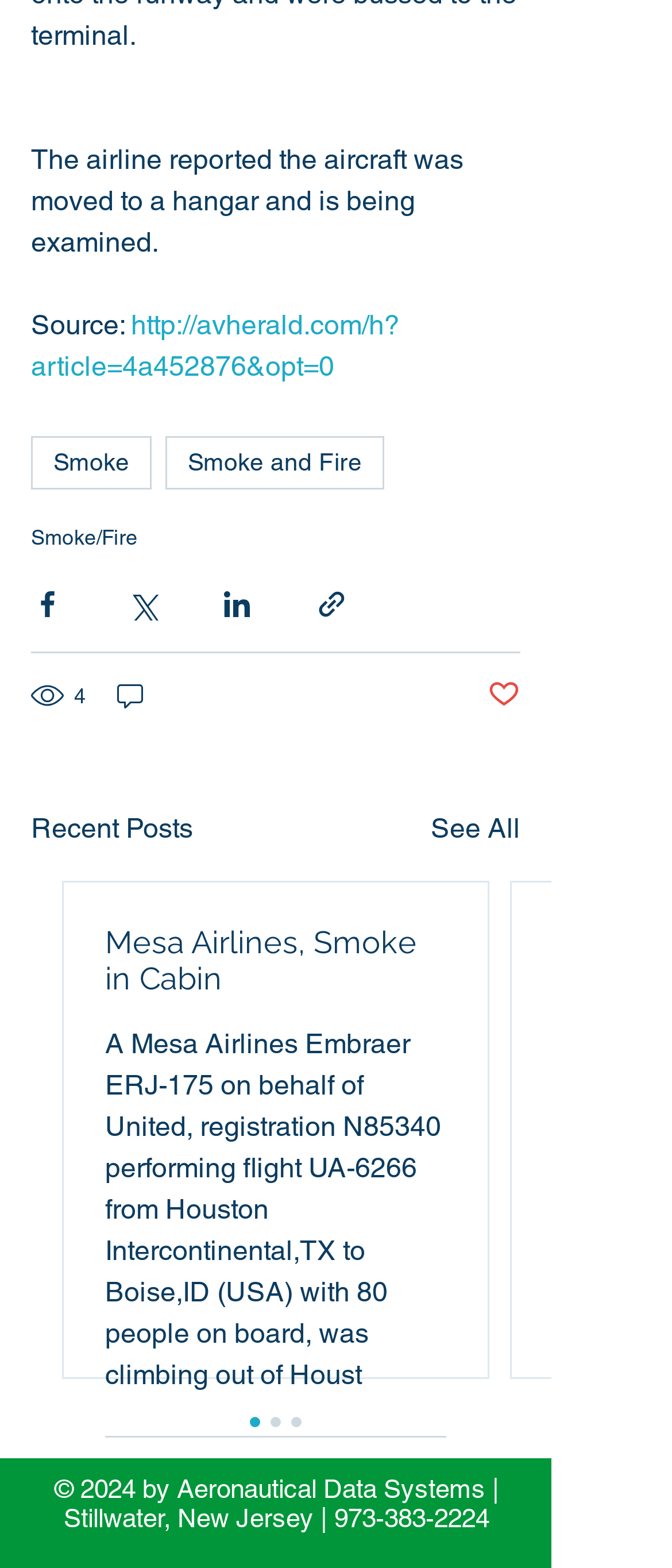Using the webpage screenshot and the element description parent_node: 4, determine the bounding box coordinates. Specify the coordinates in the format (top-left x, top-left y, bottom-right x, bottom-right y) with values ranging from 0 to 1.

[0.169, 0.432, 0.223, 0.456]